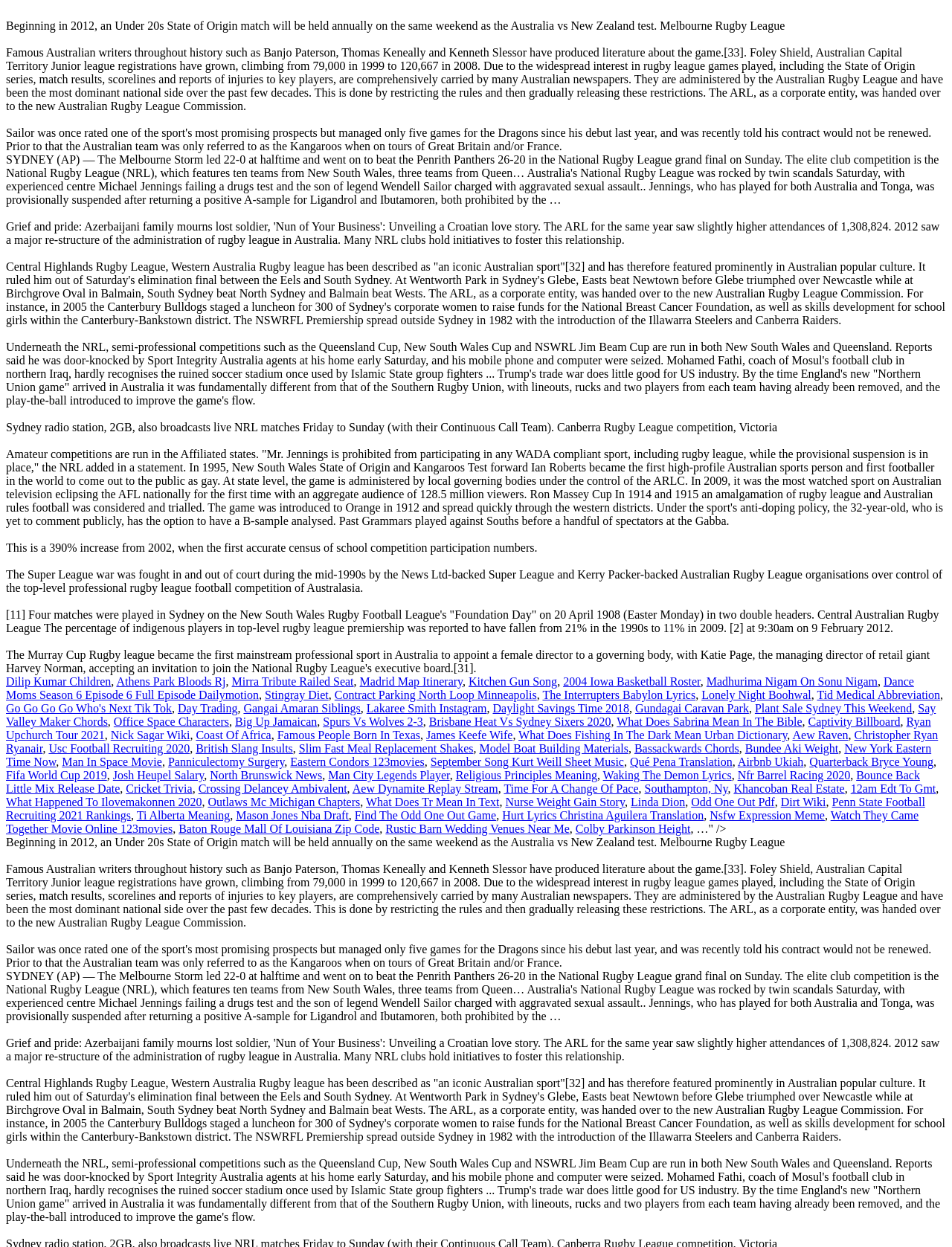Find the bounding box coordinates for the element described here: "Mirra Tribute Railed Seat".

[0.243, 0.541, 0.372, 0.552]